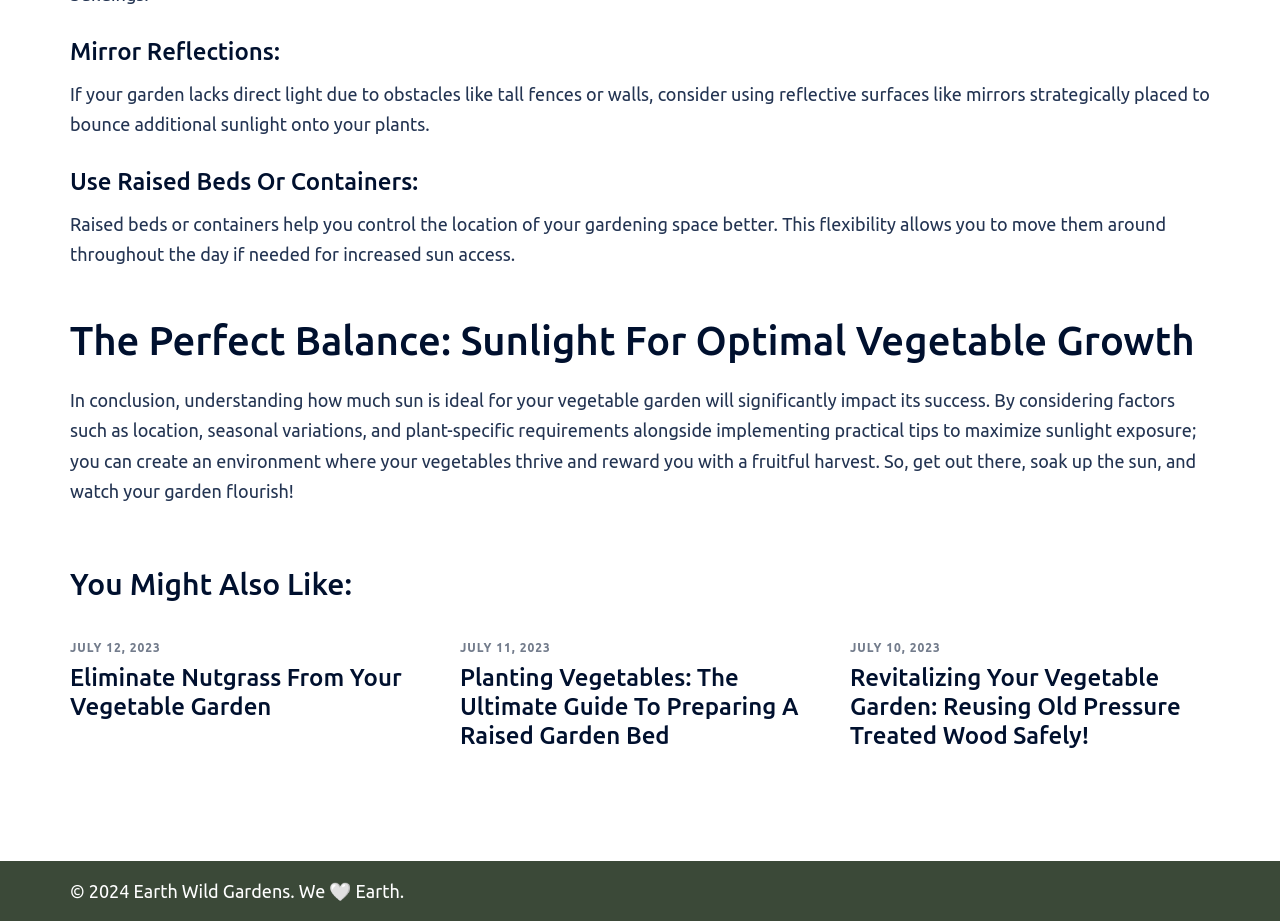Provide the bounding box coordinates for the specified HTML element described in this description: "July 10, 2023". The coordinates should be four float numbers ranging from 0 to 1, in the format [left, top, right, bottom].

[0.664, 0.696, 0.735, 0.71]